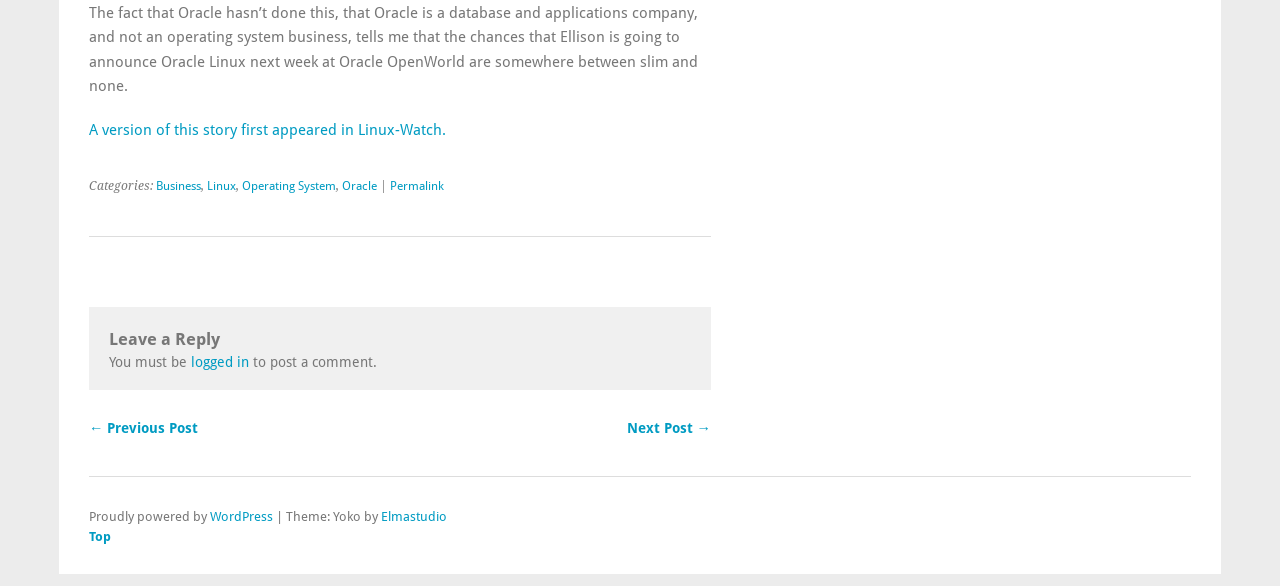Based on the image, provide a detailed response to the question:
What is the navigation option to go to the previous post?

The navigation option to go to the previous post can be found by examining the link elements in the webpage. There is a link element with the text '← Previous Post' that allows users to navigate to the previous post.